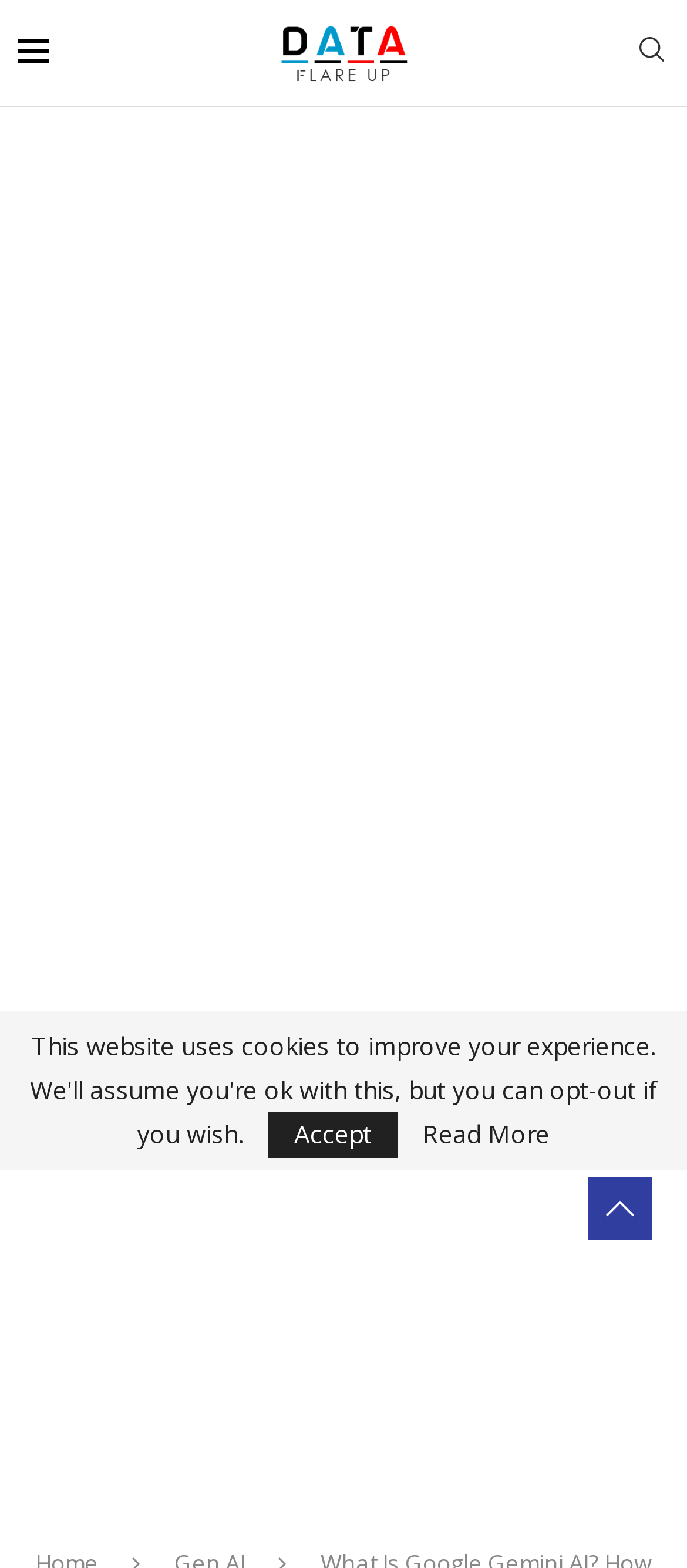From the webpage screenshot, identify the region described by Read More. Provide the bounding box coordinates as (top-left x, top-left y, bottom-right x, bottom-right y), with each value being a floating point number between 0 and 1.

[0.615, 0.716, 0.8, 0.731]